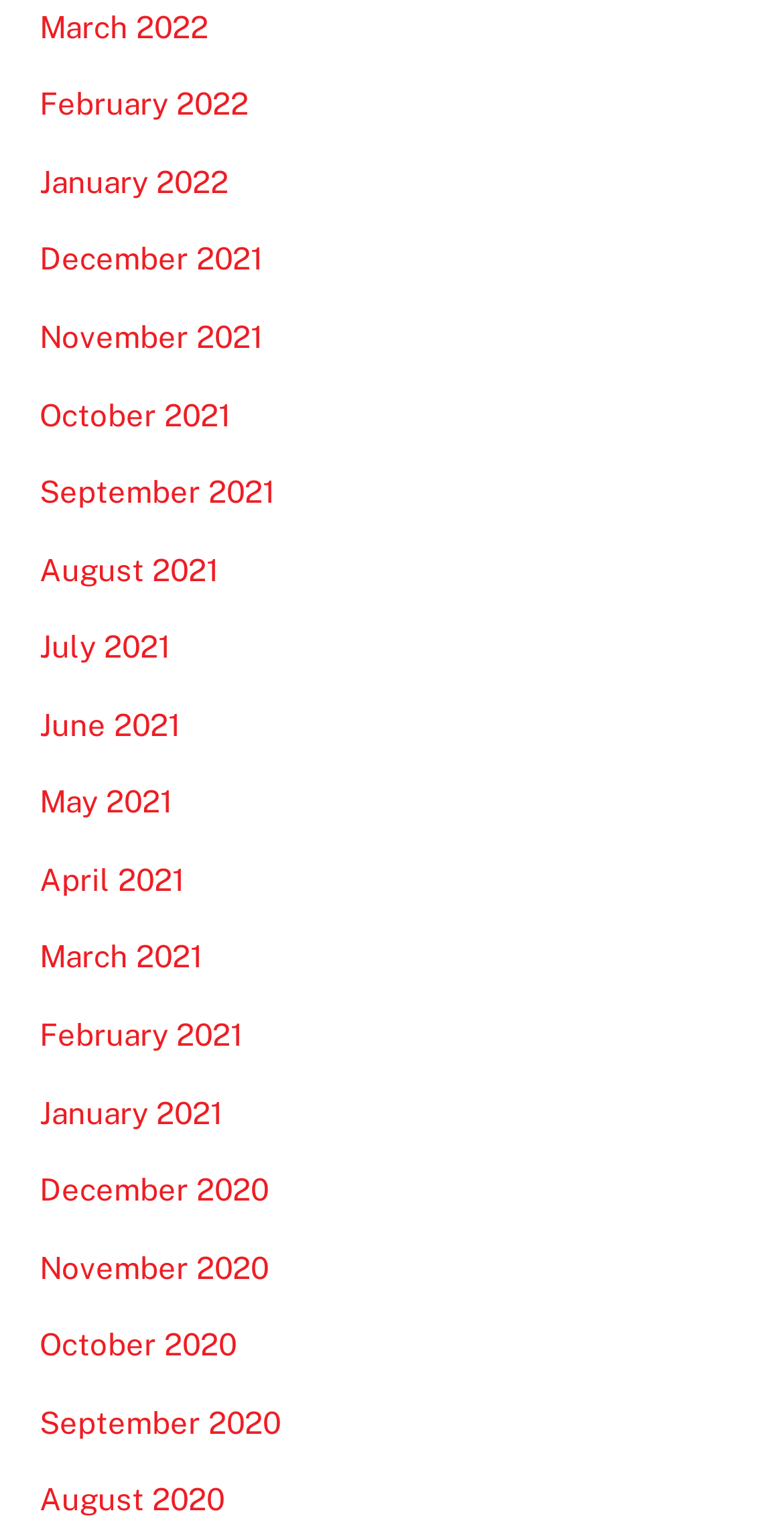Analyze the image and deliver a detailed answer to the question: How many months are listed?

I counted the number of links on the webpage, and there are 20 links, each representing a month from March 2022 to August 2020.